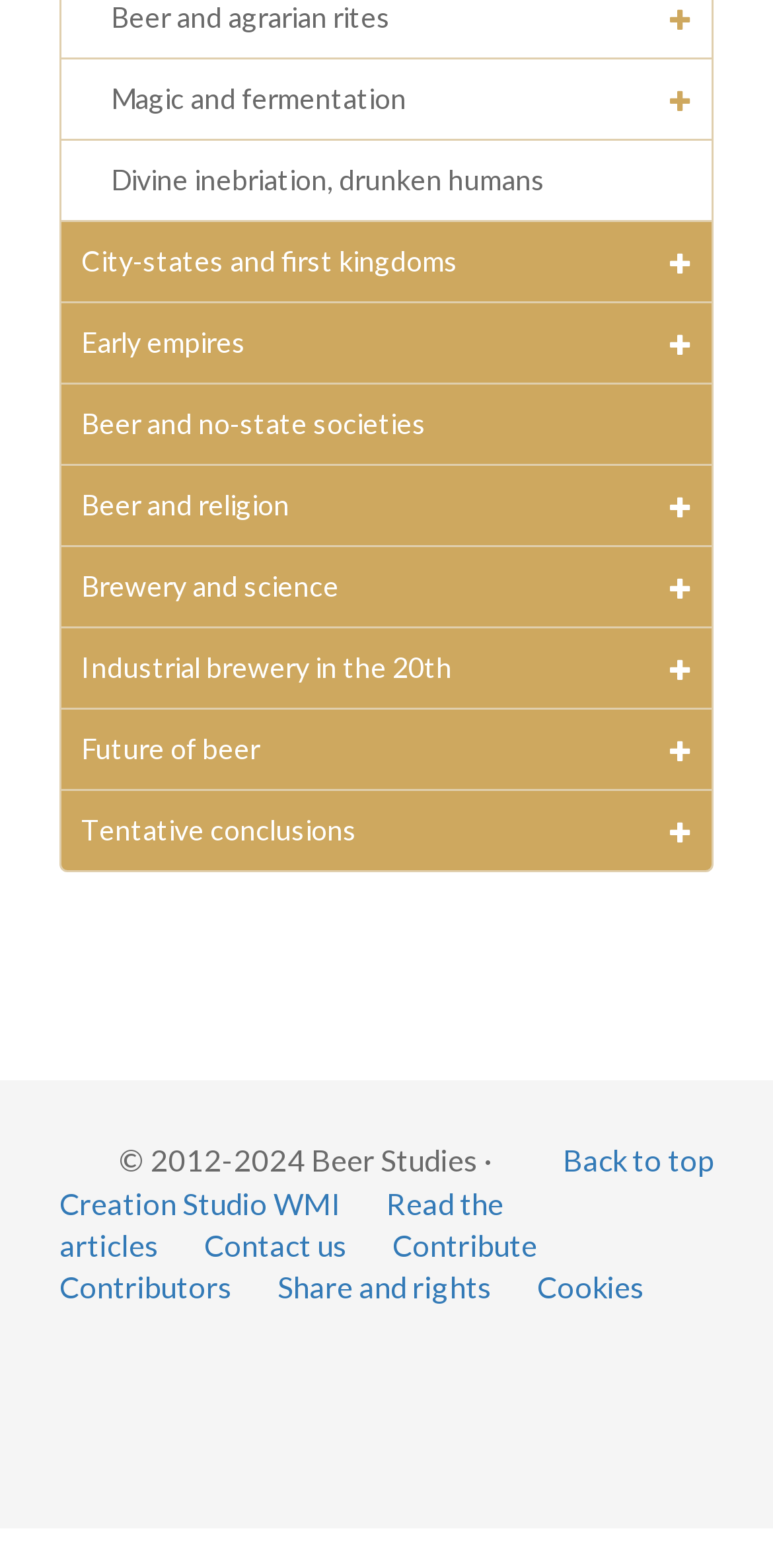What is the last link in the main section?
Look at the screenshot and respond with a single word or phrase.

Industrial brewery in the 20th